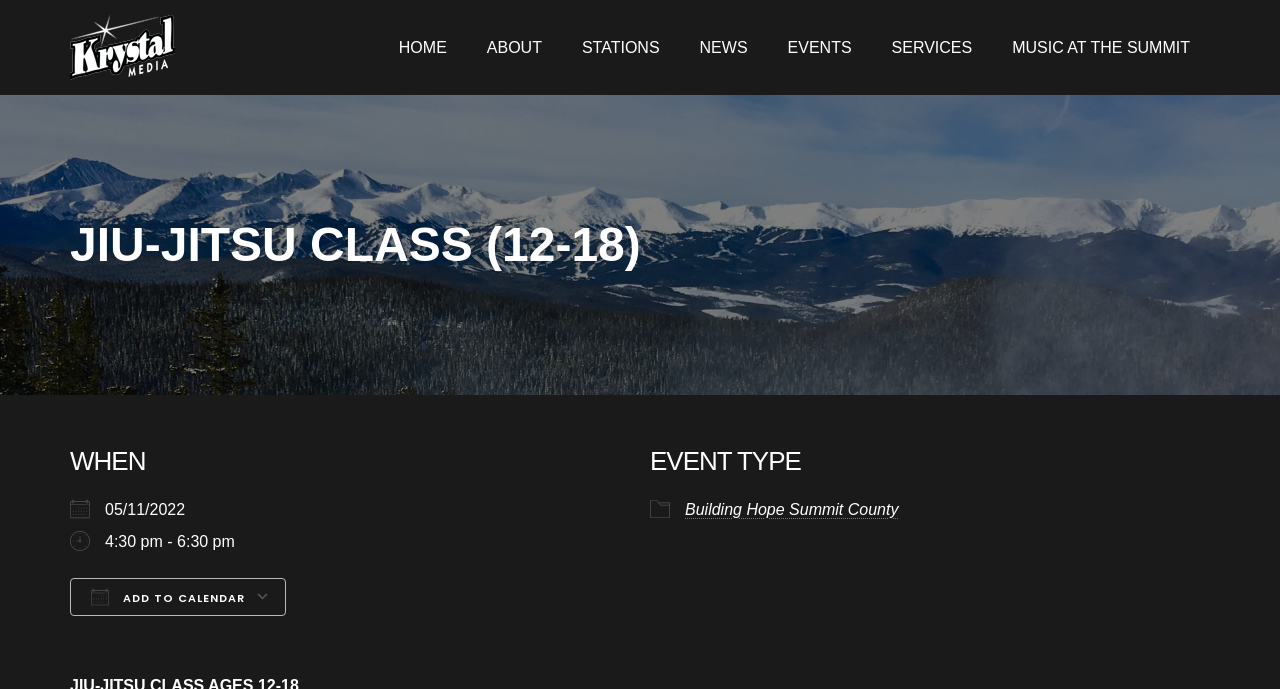How can I add the class to my calendar?
Using the image as a reference, give a one-word or short phrase answer.

ADD TO CALENDAR button